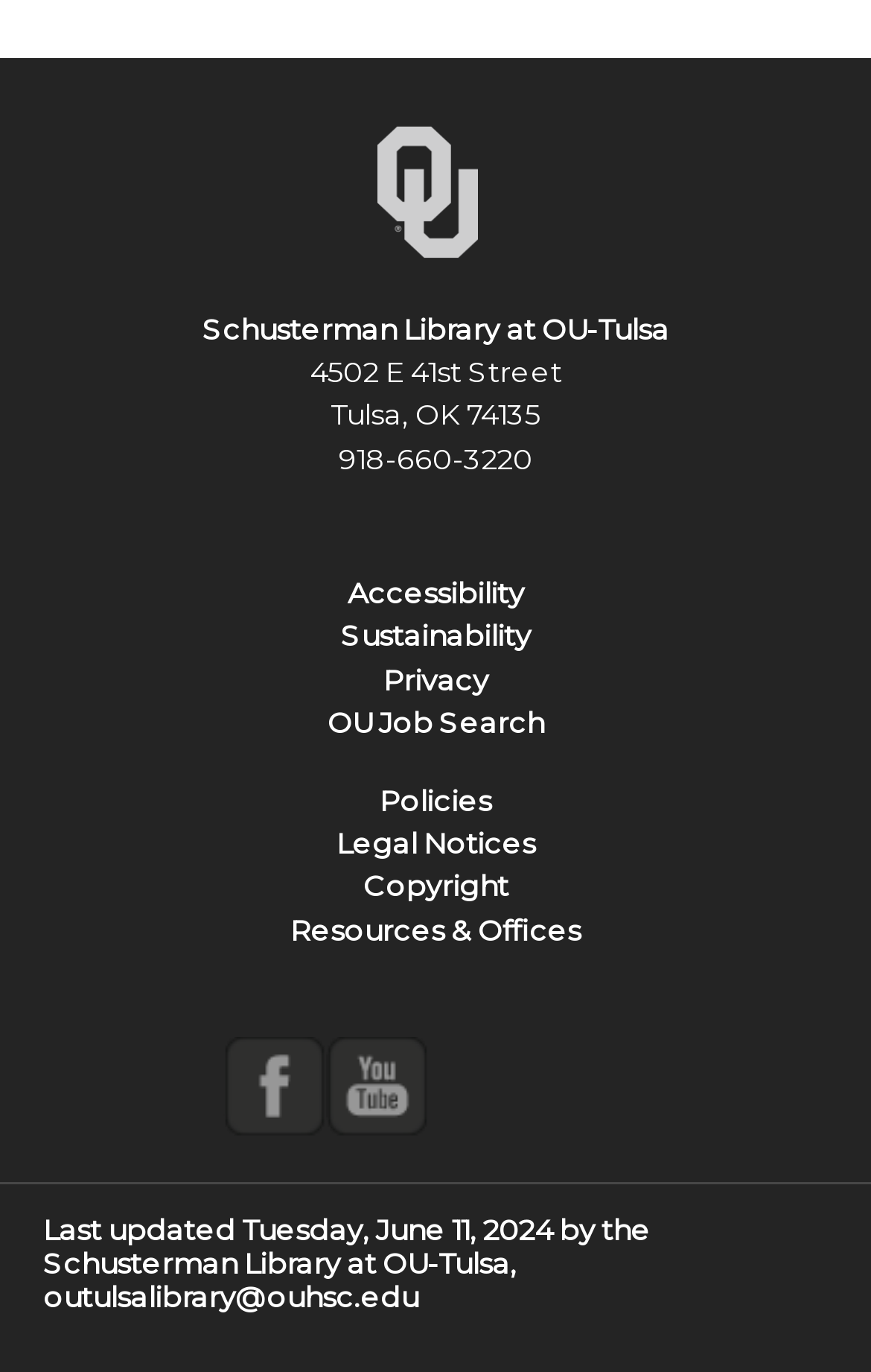What is the name of the library mentioned on the webpage?
Using the screenshot, give a one-word or short phrase answer.

Schusterman Library at OU-Tulsa